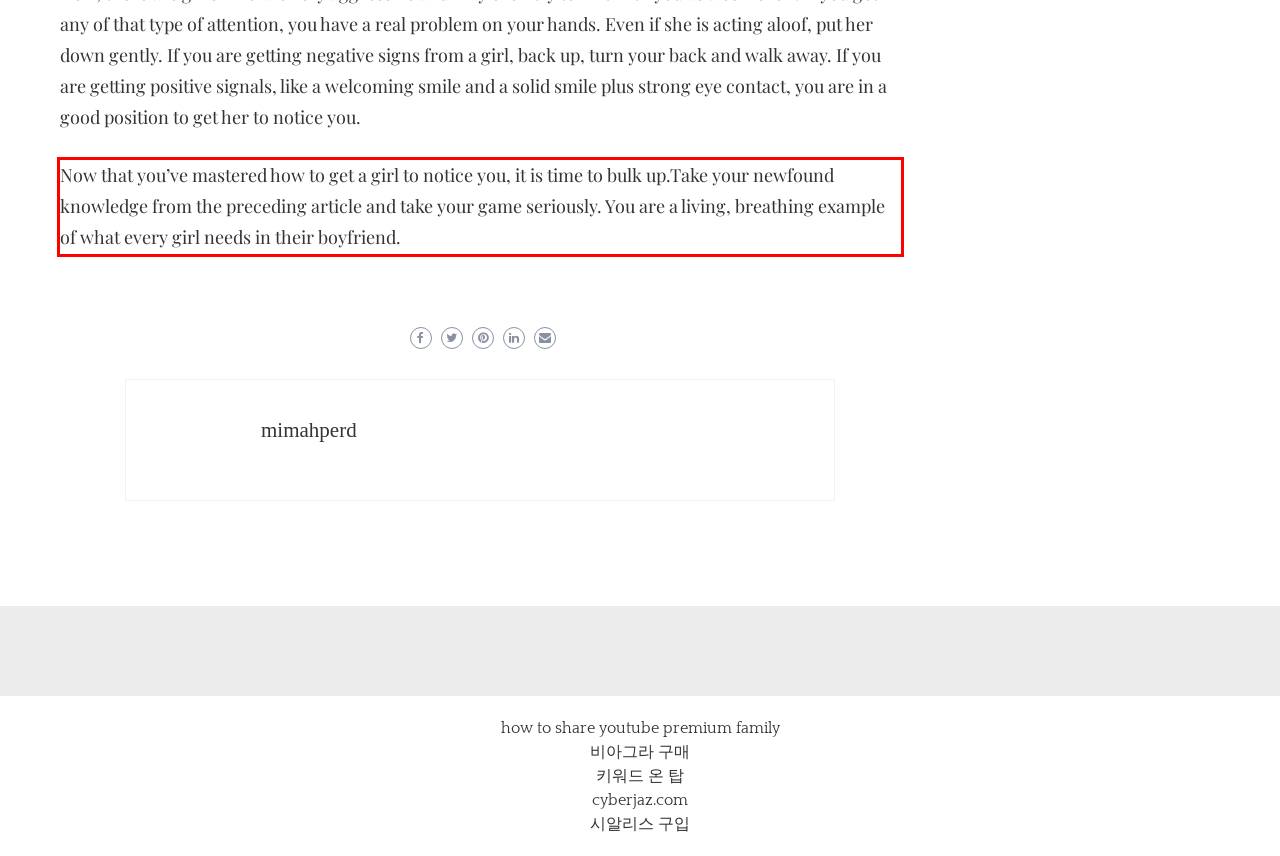There is a screenshot of a webpage with a red bounding box around a UI element. Please use OCR to extract the text within the red bounding box.

Now that you’ve mastered how to get a girl to notice you, it is time to bulk up.Take your newfound knowledge from the preceding article and take your game seriously. You are a living, breathing example of what every girl needs in their boyfriend.